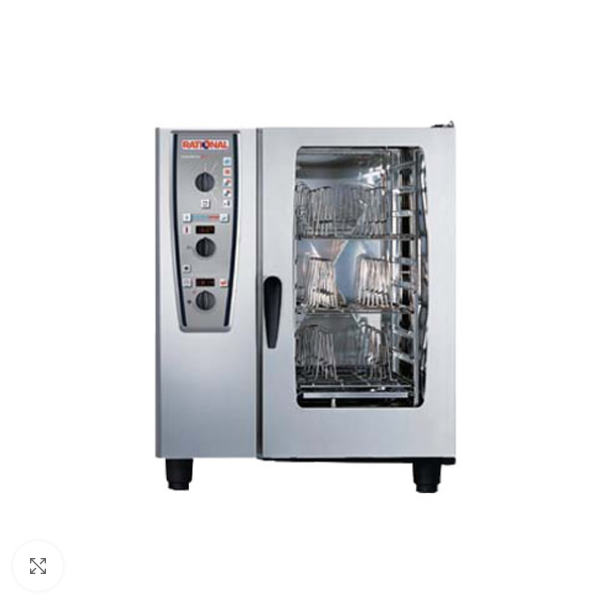Give an in-depth description of what is happening in the image.

The image showcases the Rational Combimaster Plus 101, a high-performance industrial kitchen appliance designed for professional chefs and commercial kitchens. Constructed with stainless steel, this versatile cooking system offers a capacity of 10 x 1/1 GN or 20 x 1/2 GN, making it ideal for varying food preparation needs. 

The front panel features an intuitive control interface with multiple knobs and buttons for easy operation, allowing chefs to select between steam and hot air cooking modes, as well as setting the temperature. The appliance supports a wide temperature range from 30°C to 300°C and is capable of producing 80 to 150 meals per day.

Additionally, it features a built-in humidity measurement technology and includes functions for manual cleaning and a menu-guided descaling program, ensuring efficient maintenance. With a weight of 124.5 kg and a 2-year warranty on parts and labor, the Rational Combimaster Plus 101 is designed for durable and reliable service in any busy kitchen environment.